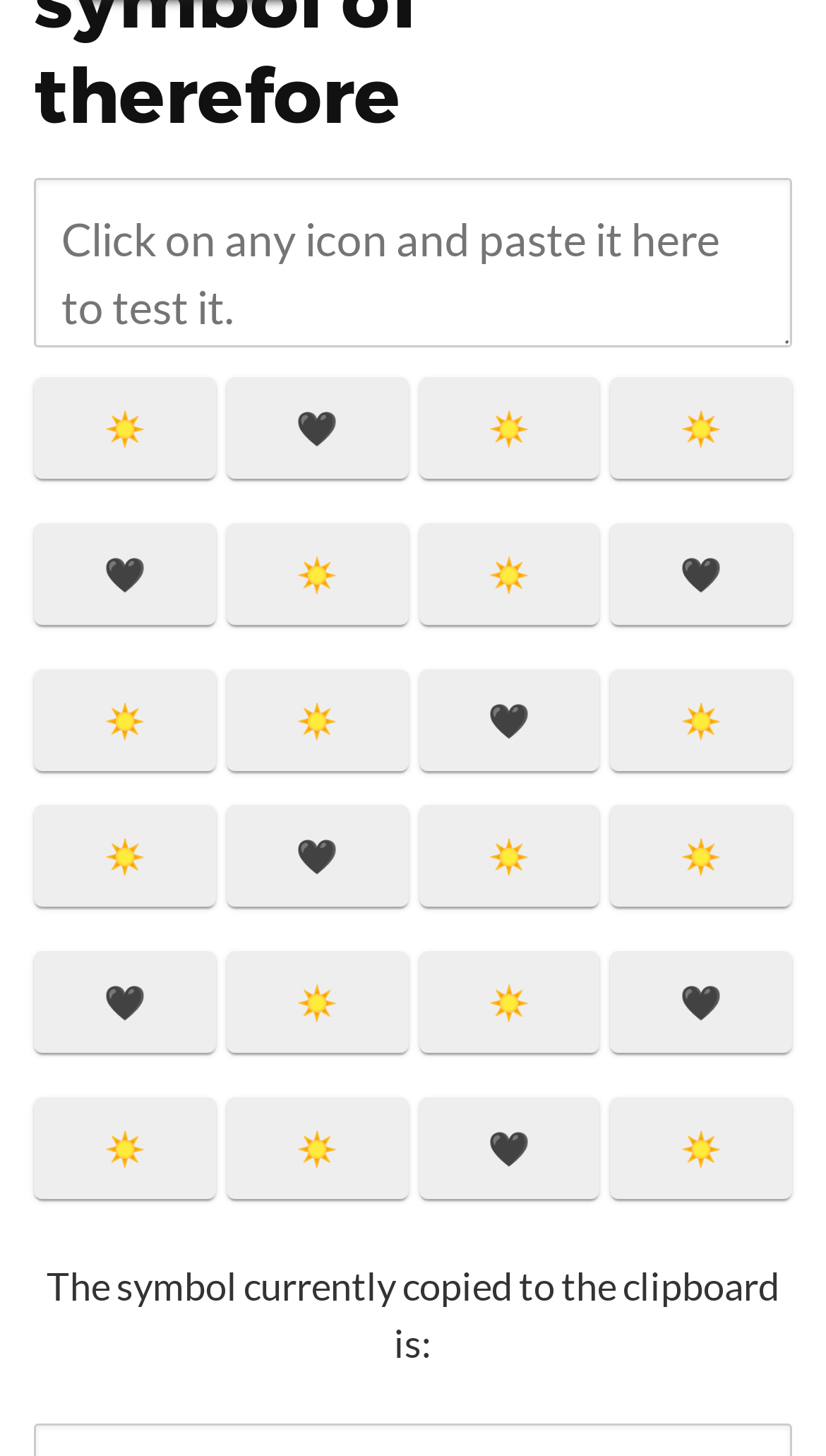Locate the bounding box coordinates of the element to click to perform the following action: 'click the ☀️ button'. The coordinates should be given as four float values between 0 and 1, in the form of [left, top, right, bottom].

[0.041, 0.26, 0.261, 0.329]